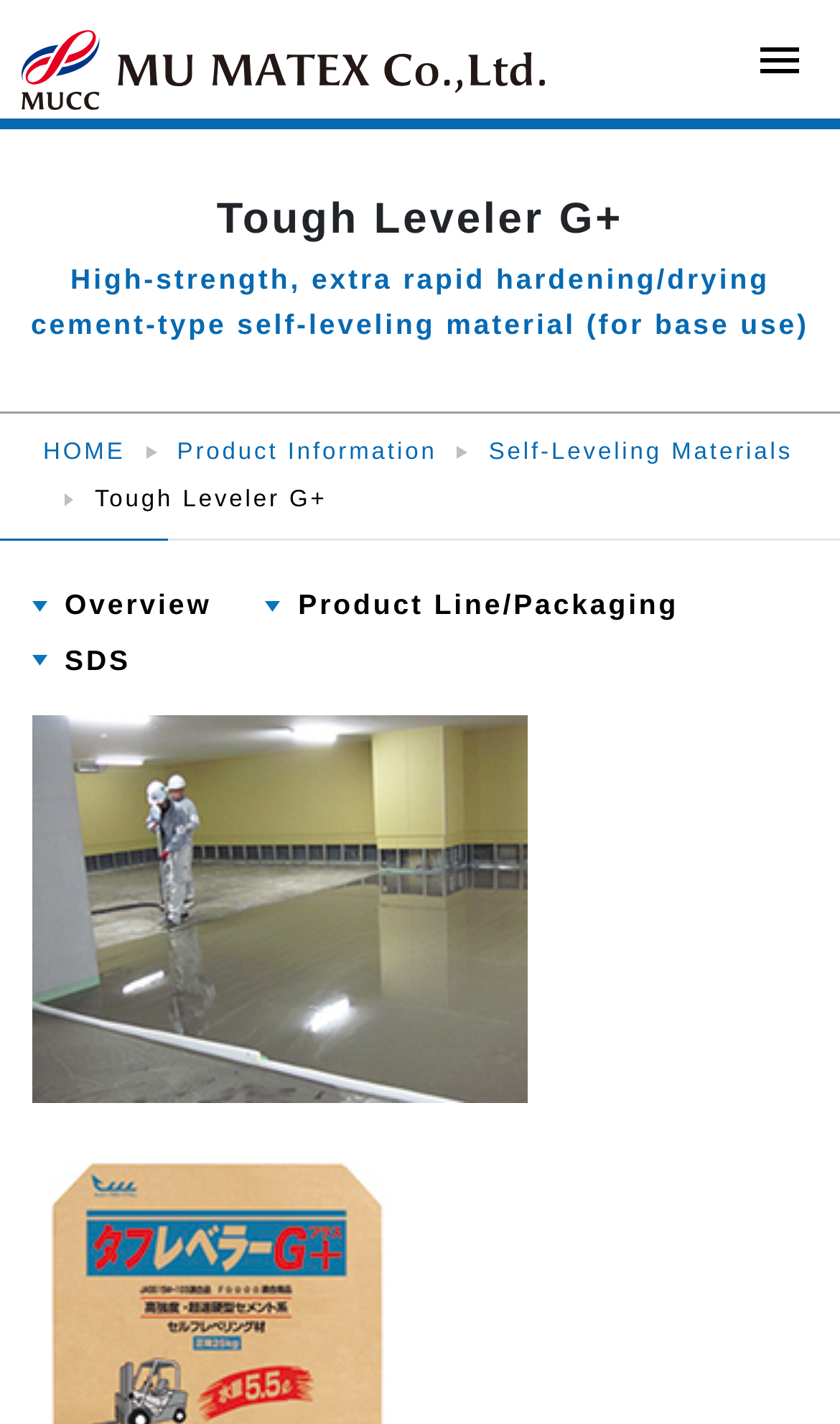Can you specify the bounding box coordinates of the area that needs to be clicked to fulfill the following instruction: "view product line and packaging"?

[0.316, 0.41, 0.821, 0.439]